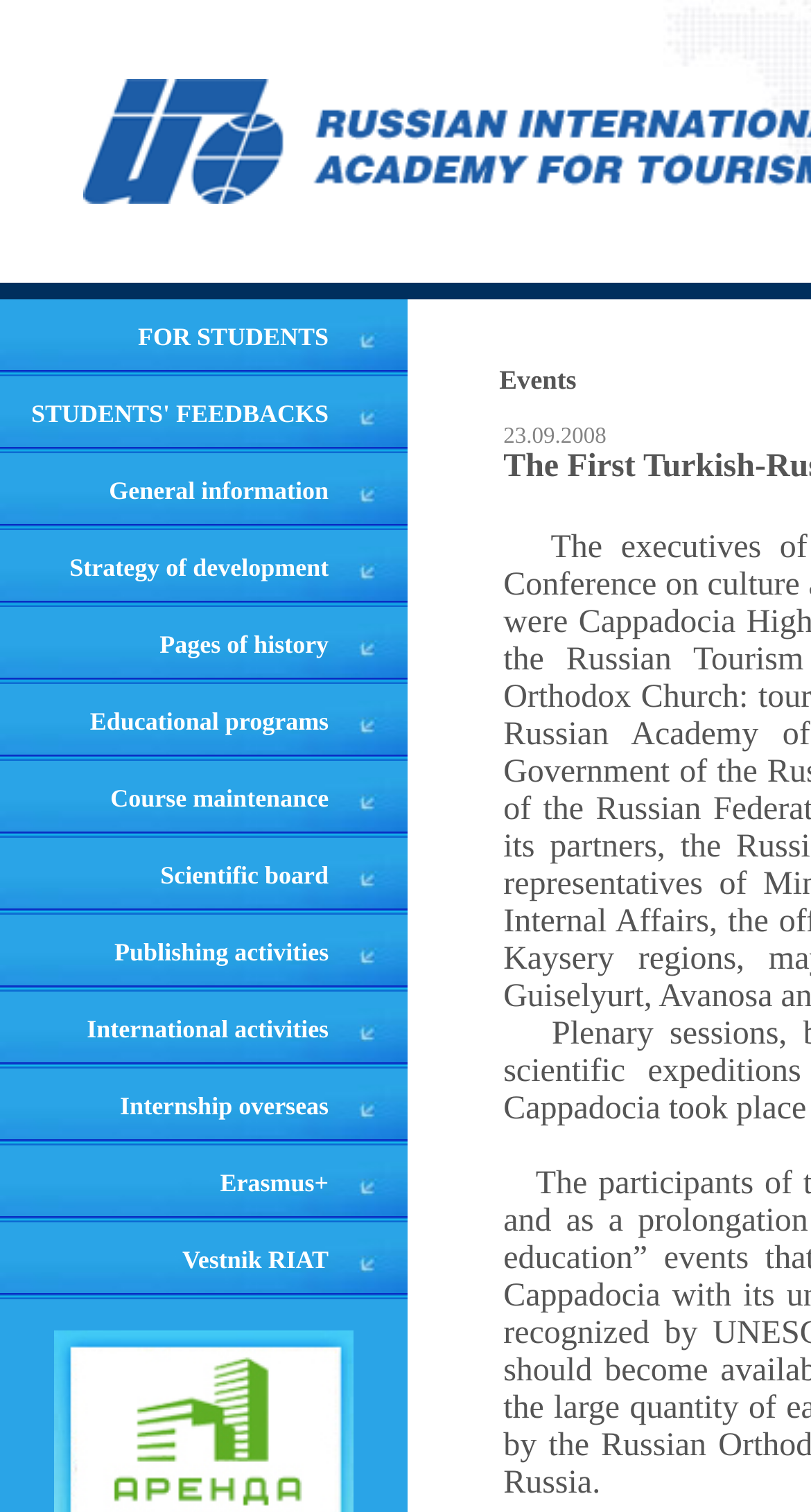What is the last link on the webpage?
Using the image provided, answer with just one word or phrase.

Vestnik RIAT